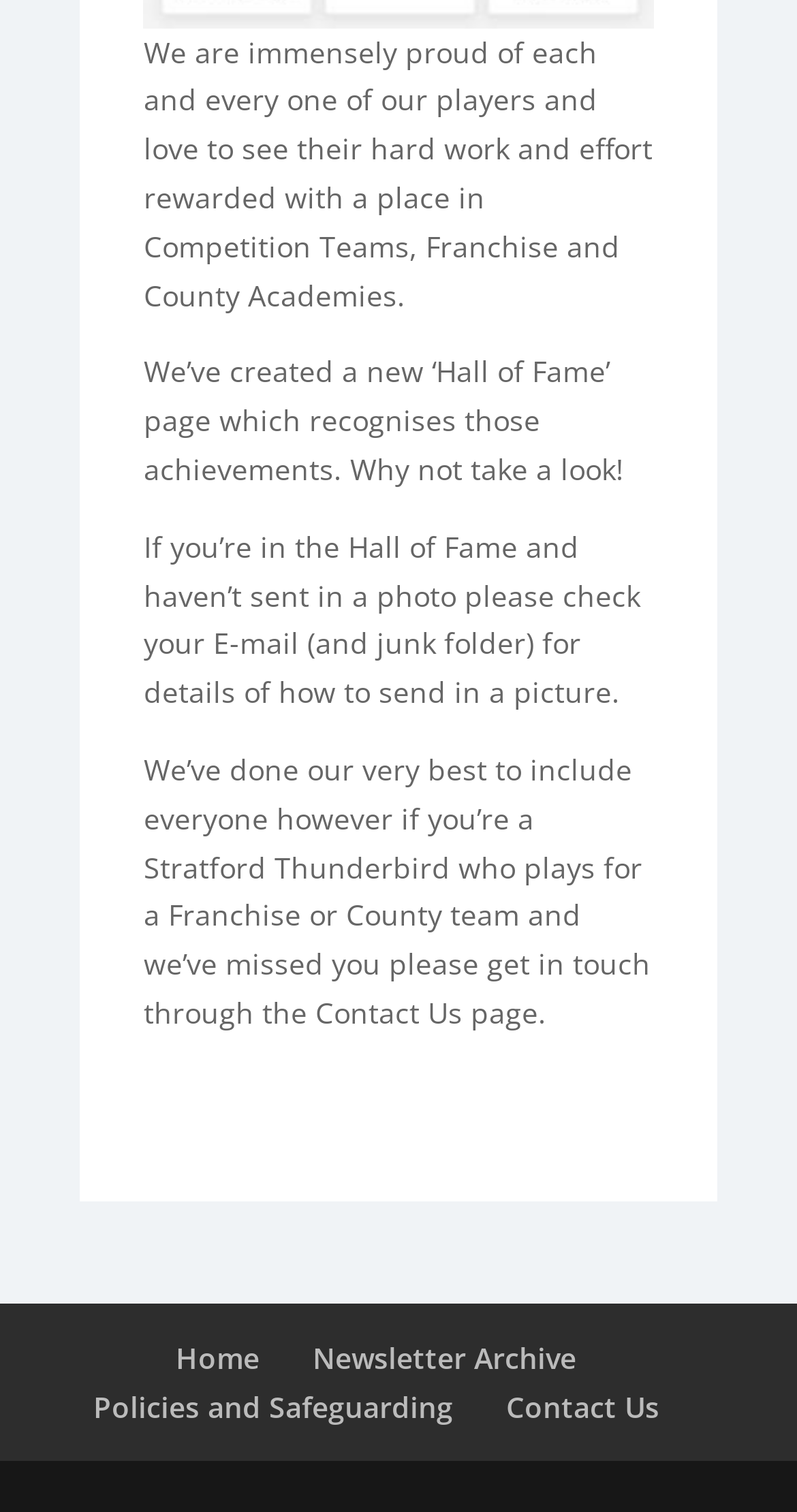Using floating point numbers between 0 and 1, provide the bounding box coordinates in the format (top-left x, top-left y, bottom-right x, bottom-right y). Locate the UI element described here: Policies and Safeguarding

[0.117, 0.917, 0.568, 0.943]